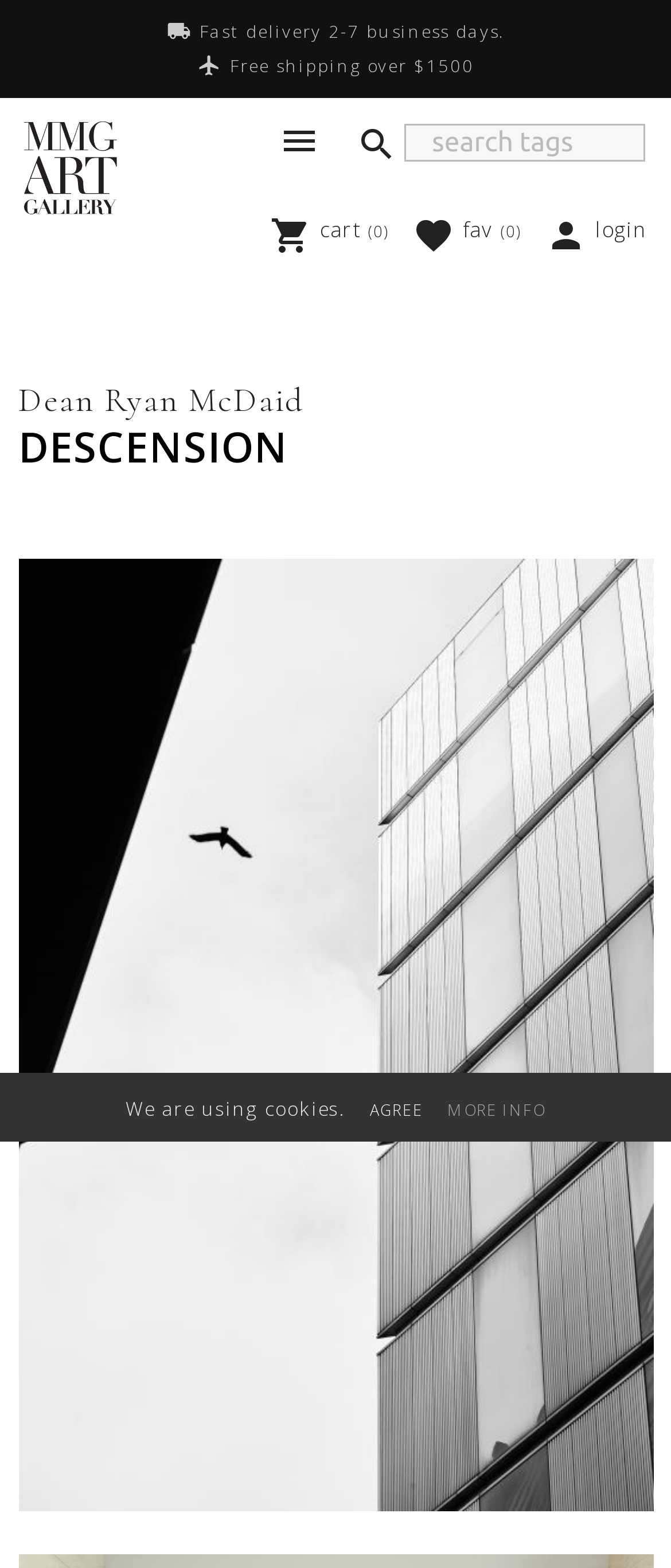Determine and generate the text content of the webpage's headline.

More photography for sale from Dean Ryan McDaid